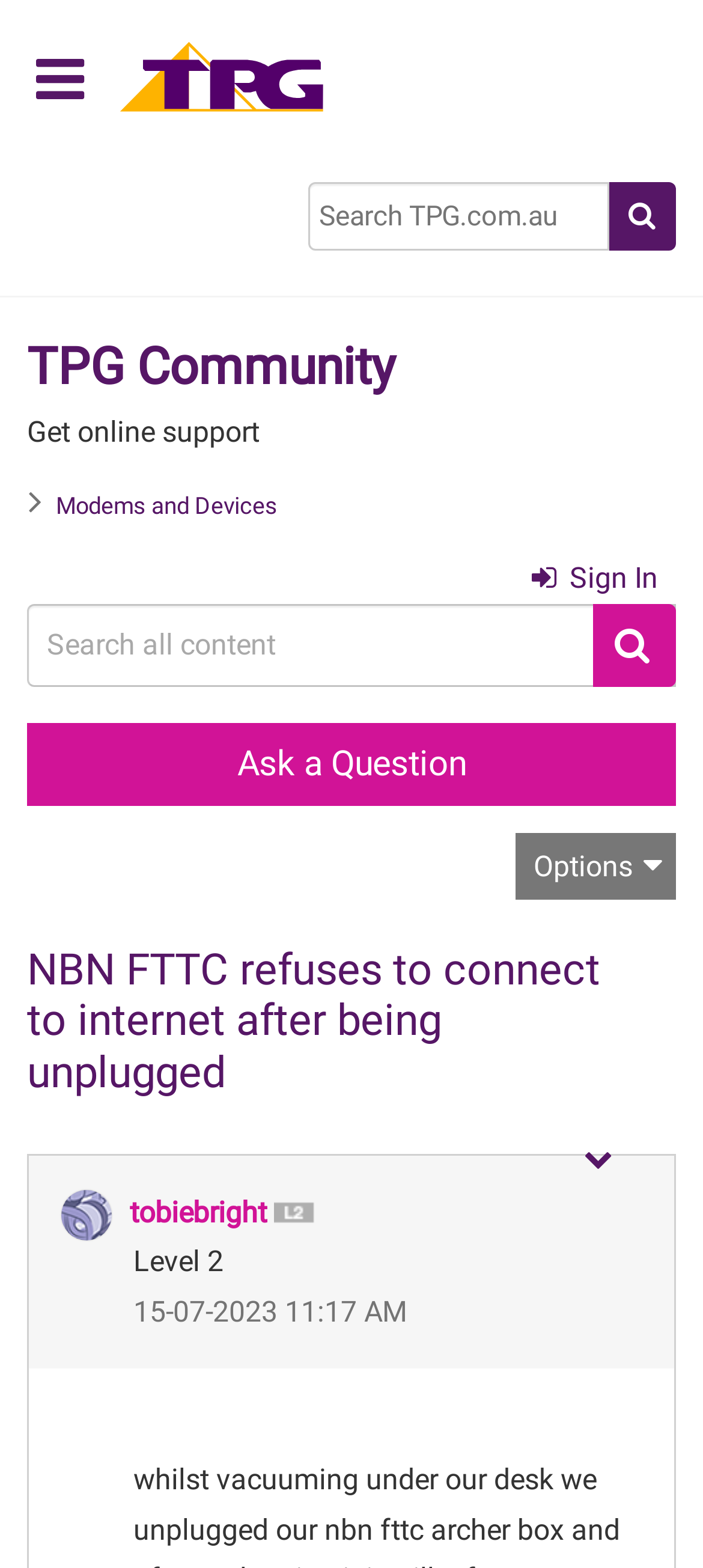How many links are there in the breadcrumbs navigation?
Using the image, give a concise answer in the form of a single word or short phrase.

1